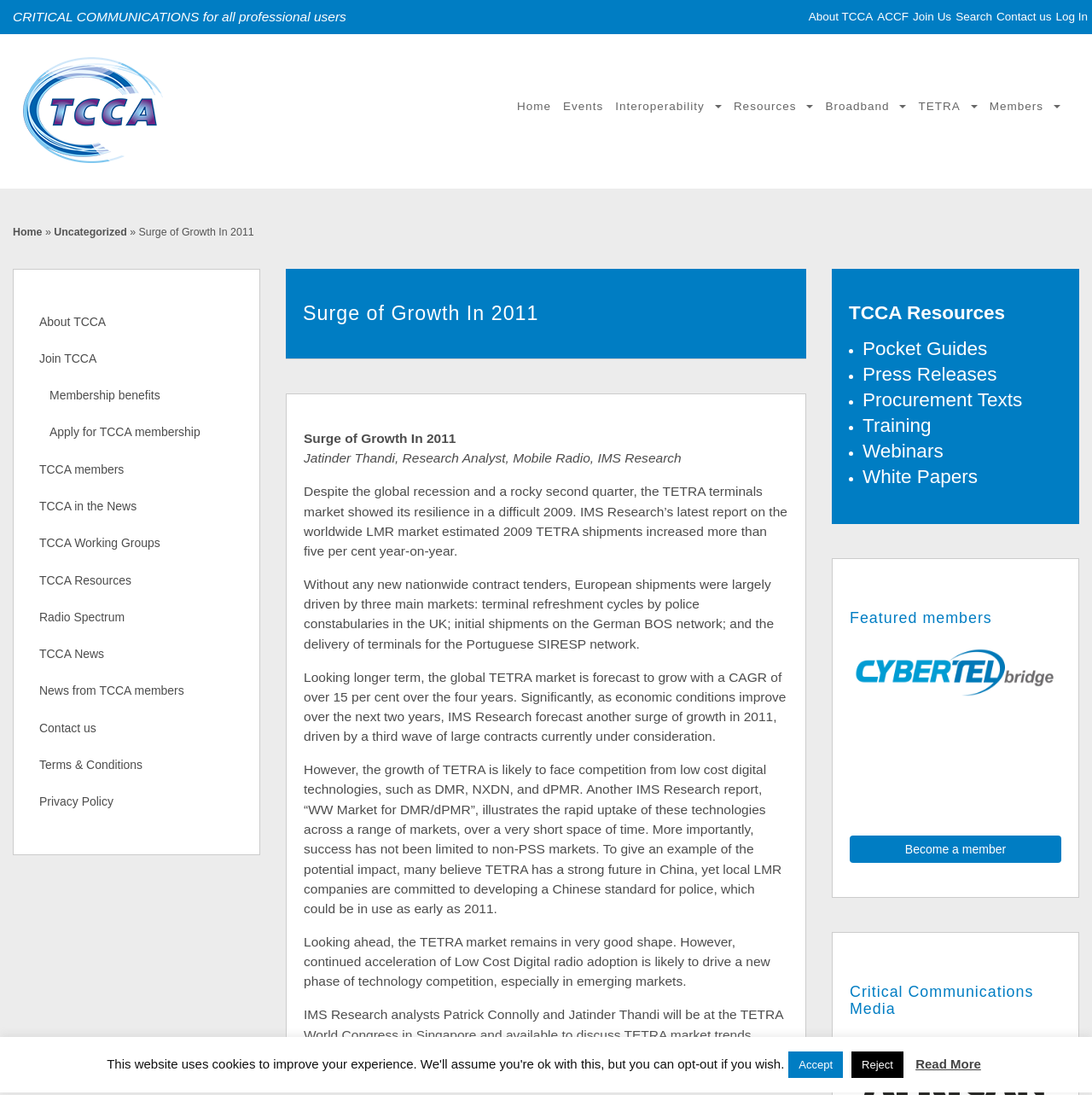Describe all the visual and textual components of the webpage comprehensively.

The webpage is about the TCCA (TETRA Critical Communications Association) and features an article titled "Surge of Growth In 2011" by Jatinder Thandi, Research Analyst, Mobile Radio, IMS Research. 

At the top of the page, there are six links: "About TCCA", "ACCF", "Join Us", "Search", "Contact us", and "Log In". Below these links, there is a logo and a tagline "CRITICAL COMMUNICATIONS for all professional users". 

On the left side of the page, there is a navigation menu with links to "Home", "Events", "Interoperability", "Resources", "Broadband", "TETRA", and "Members". 

The main content of the page is an article about the growth of the TETRA terminals market despite the global recession. The article is divided into several paragraphs and discusses the market trends, forecasts, and competition from low-cost digital technologies. 

On the right side of the page, there is a section with links to "TCCA Resources", including "Pocket Guides", "Press Releases", "Procurement Texts", "Training", "Webinars", and "White Papers". Below this section, there is a "Featured members" section with a listbox containing a link to "Cybertel Bridge Co. Ltd." and a "Become a member" link. 

At the bottom of the page, there are three buttons: "Accept", "Reject", and "Read More".